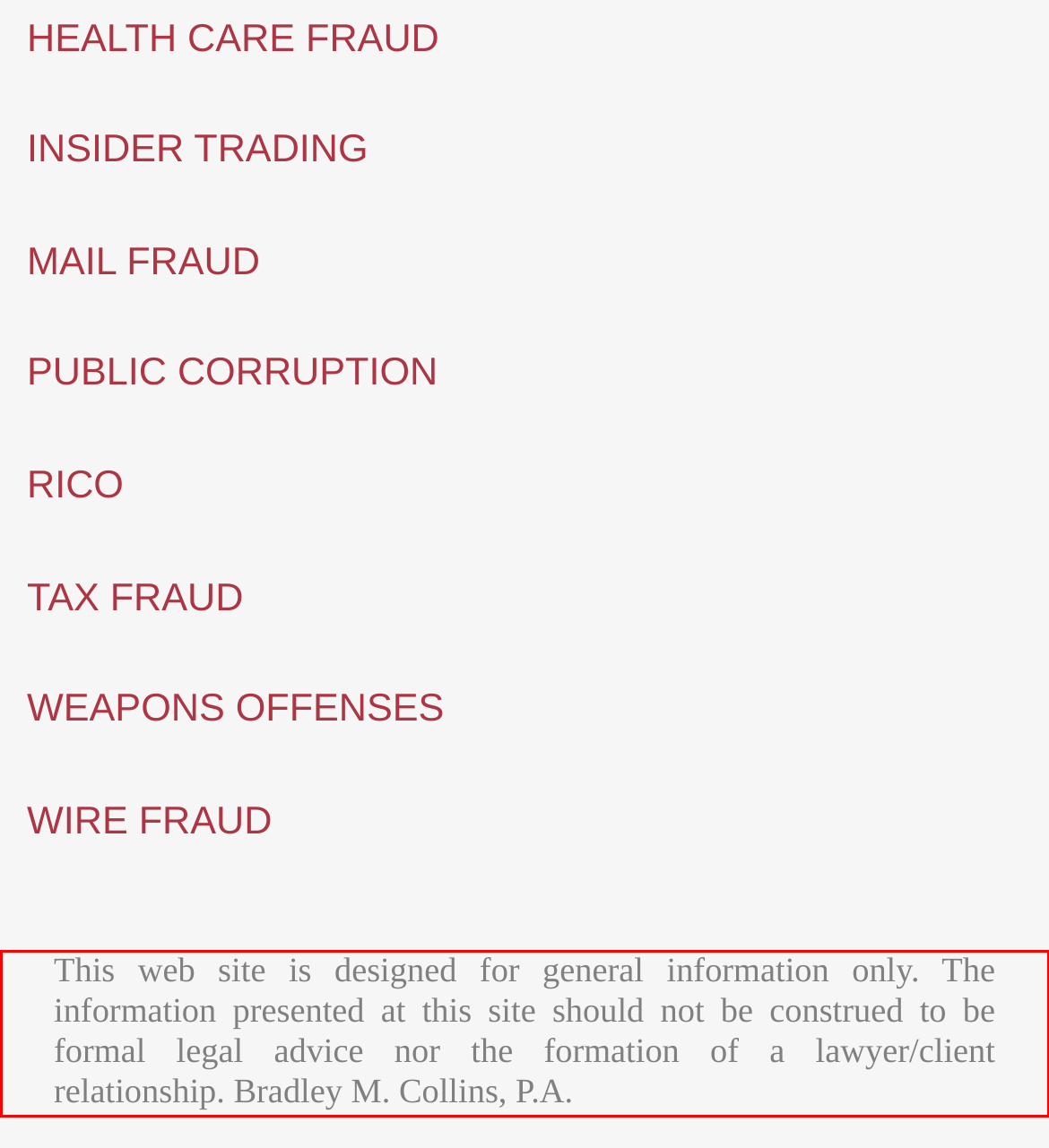Within the screenshot of the webpage, there is a red rectangle. Please recognize and generate the text content inside this red bounding box.

This web site is designed for general information only. The information presented at this site should not be construed to be formal legal advice nor the formation of a lawyer/client relationship. Bradley M. Collins, P.A.